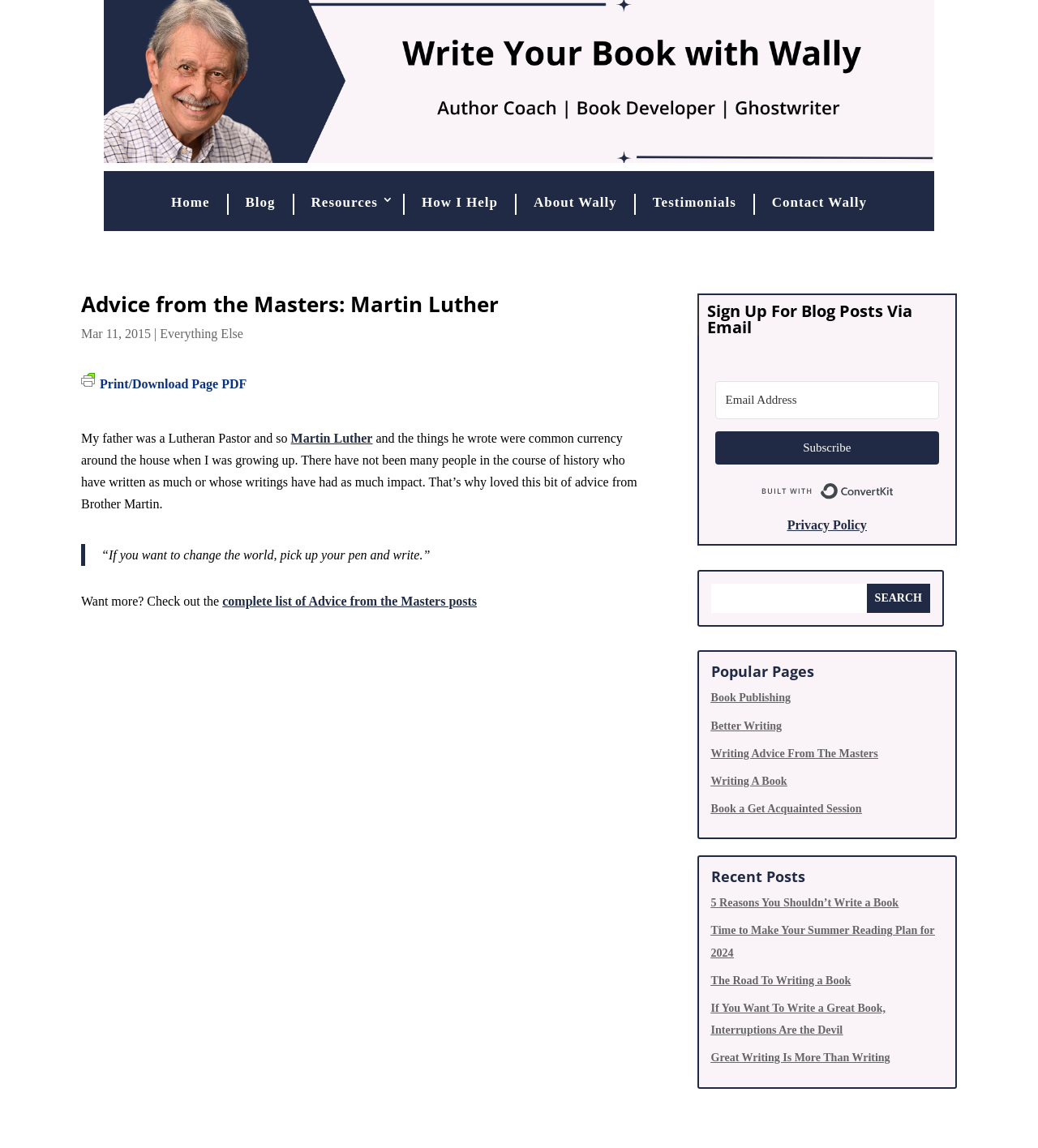How many links are there in the 'Popular Pages' section?
Carefully analyze the image and provide a thorough answer to the question.

The 'Popular Pages' section contains links to 'Book Publishing', 'Better Writing', 'Writing Advice From The Masters', 'Writing A Book', and 'Book a Get Acquainted Session', which totals 5 links.